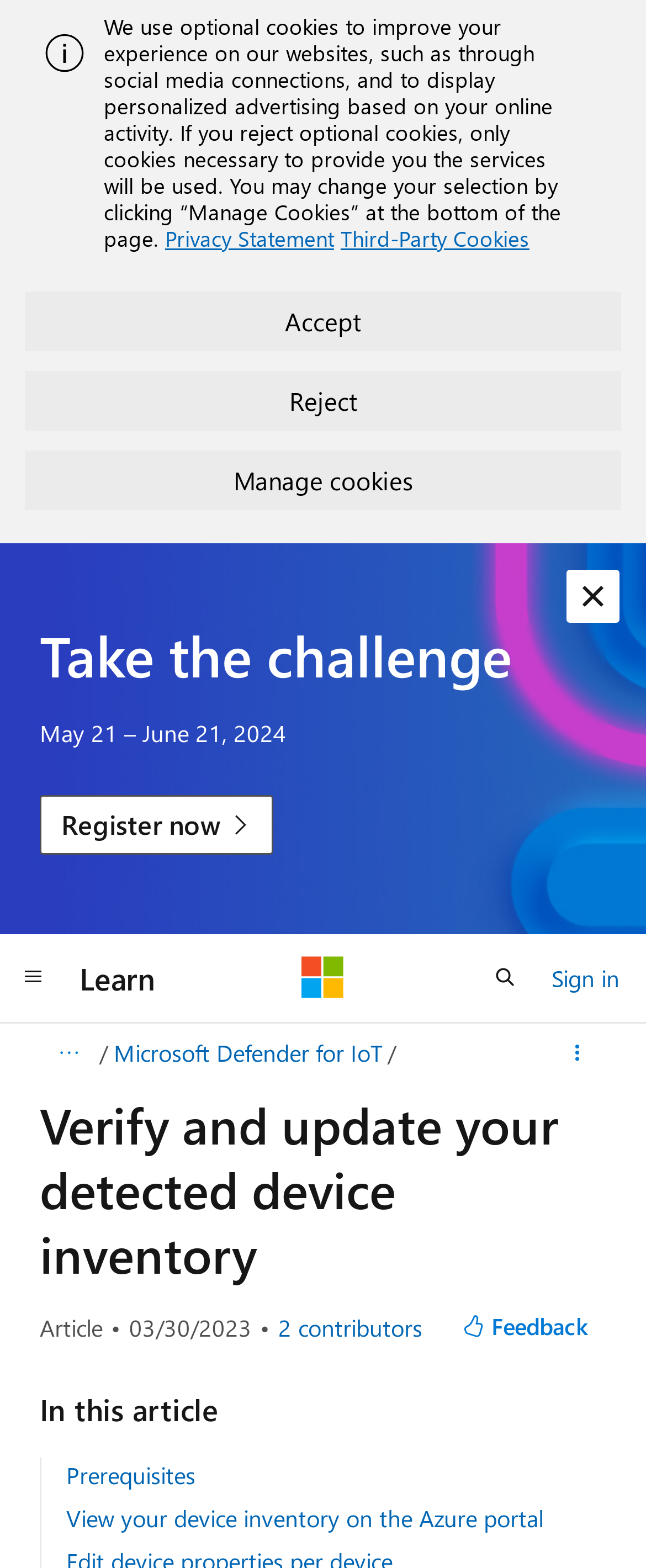Find the bounding box coordinates of the area to click in order to follow the instruction: "Get feedback".

[0.688, 0.829, 0.938, 0.862]